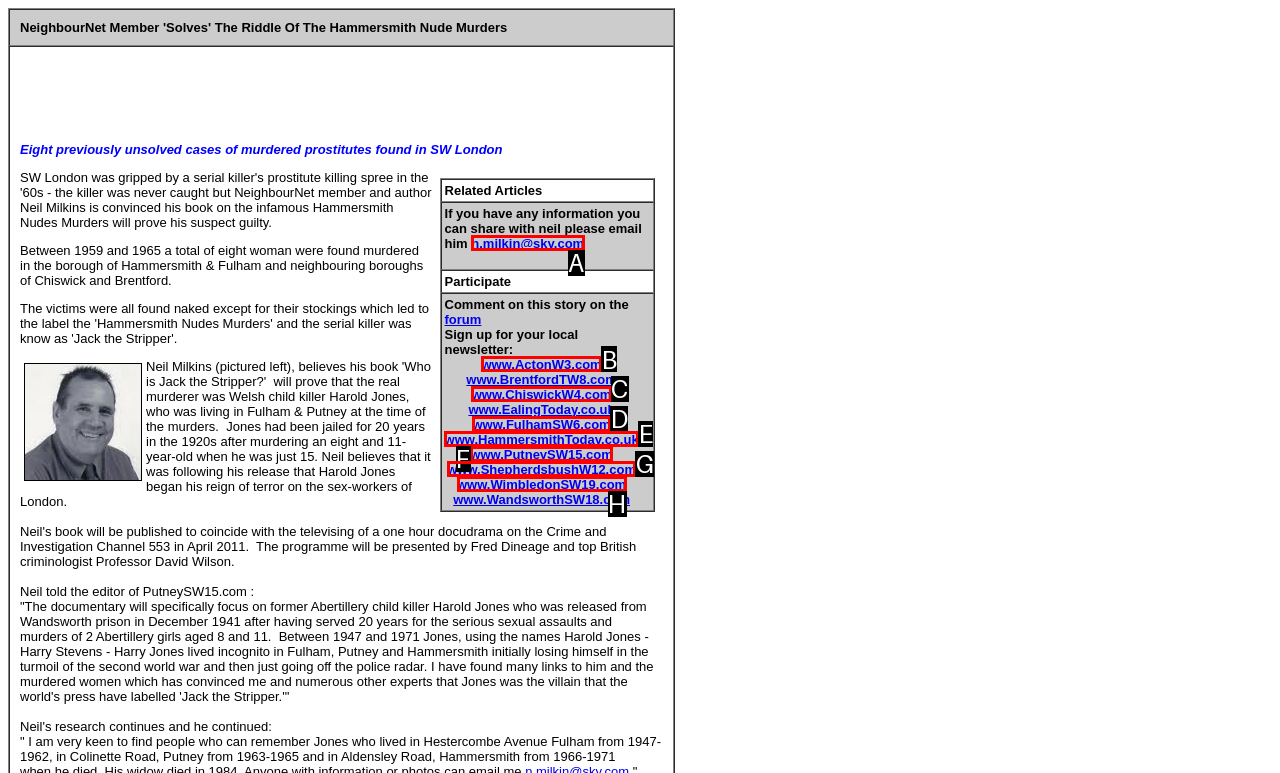Identify which HTML element should be clicked to fulfill this instruction: Go to www.ActonW3.com Reply with the correct option's letter.

B